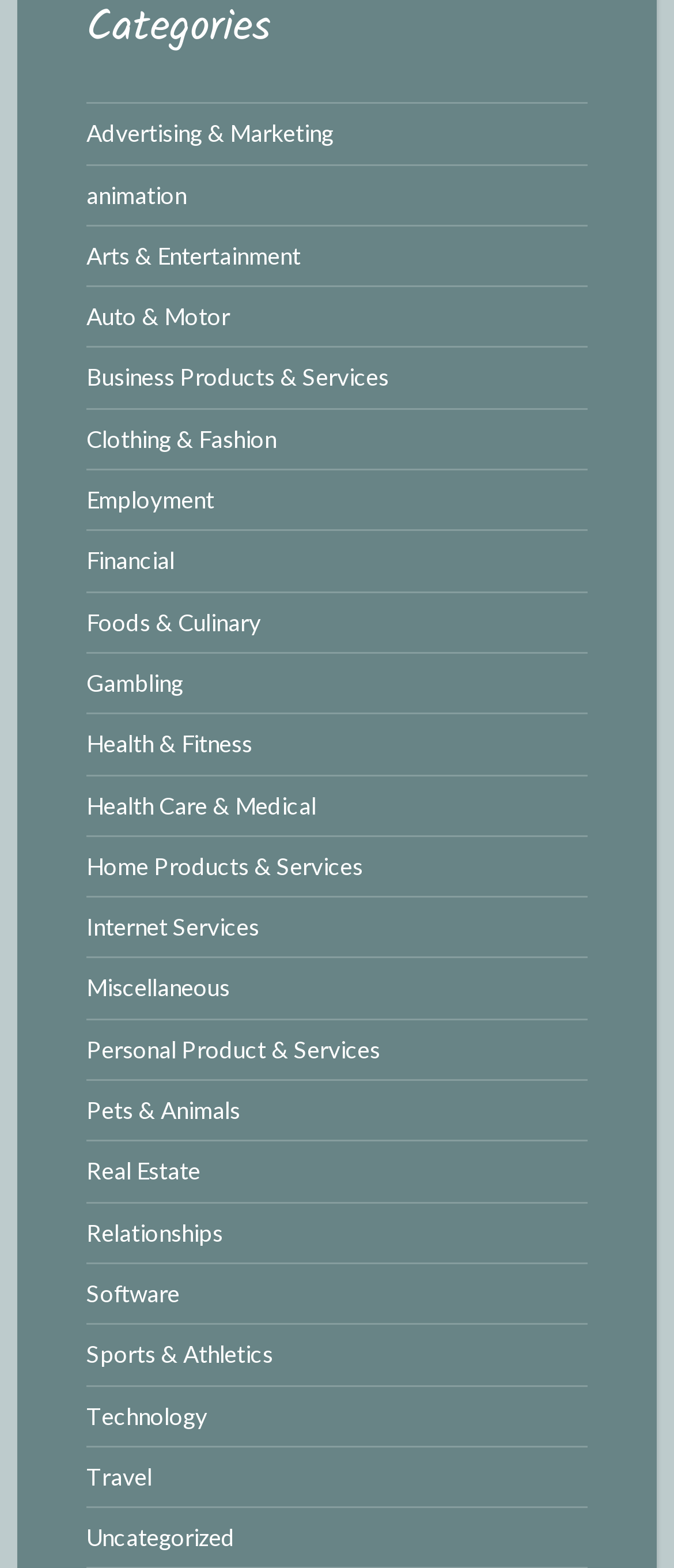Determine the bounding box for the UI element described here: "Health & Fitness".

[0.128, 0.466, 0.374, 0.483]